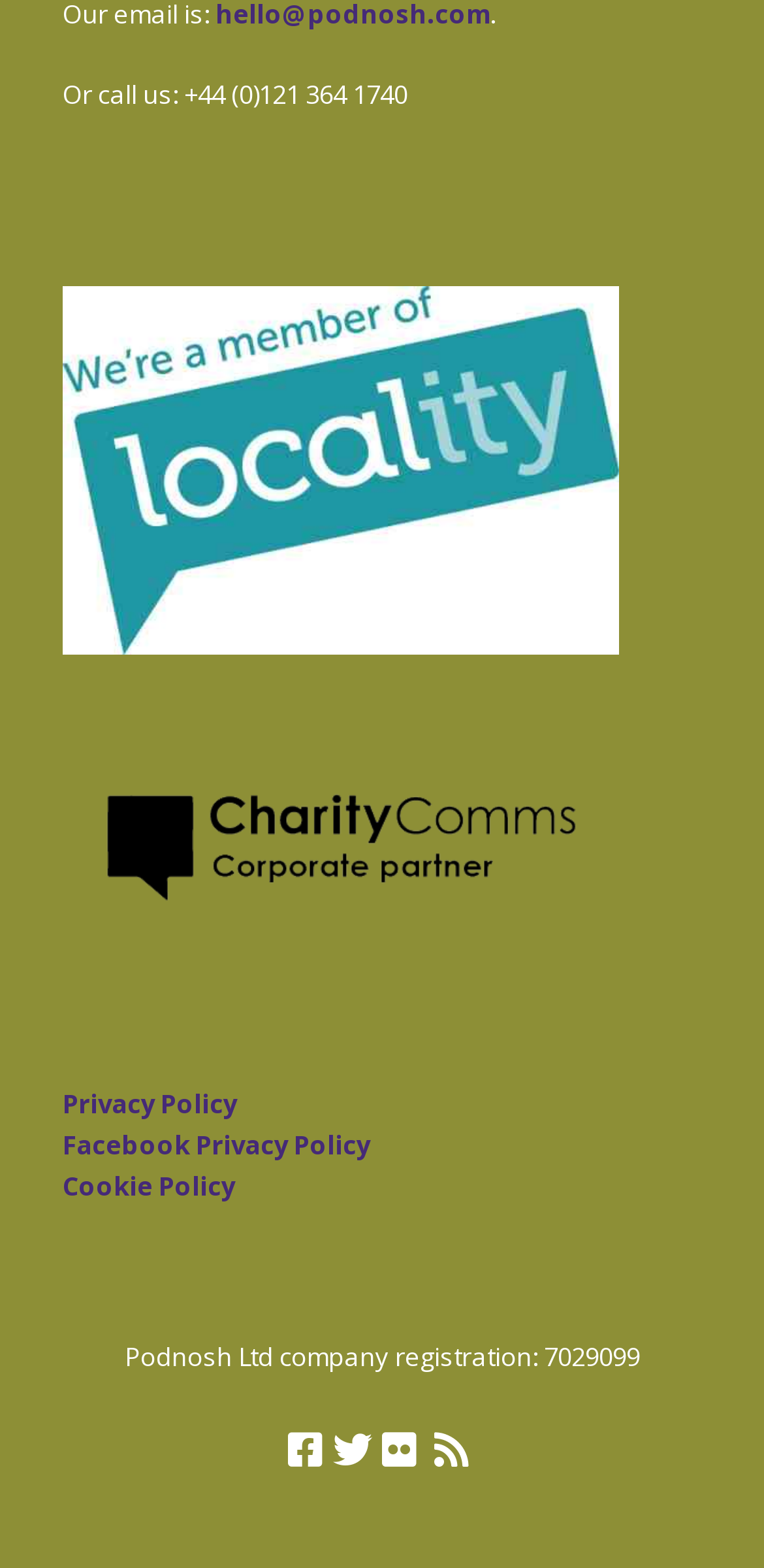What is the membership related to charity?
Use the image to answer the question with a single word or phrase.

CharityComms Member